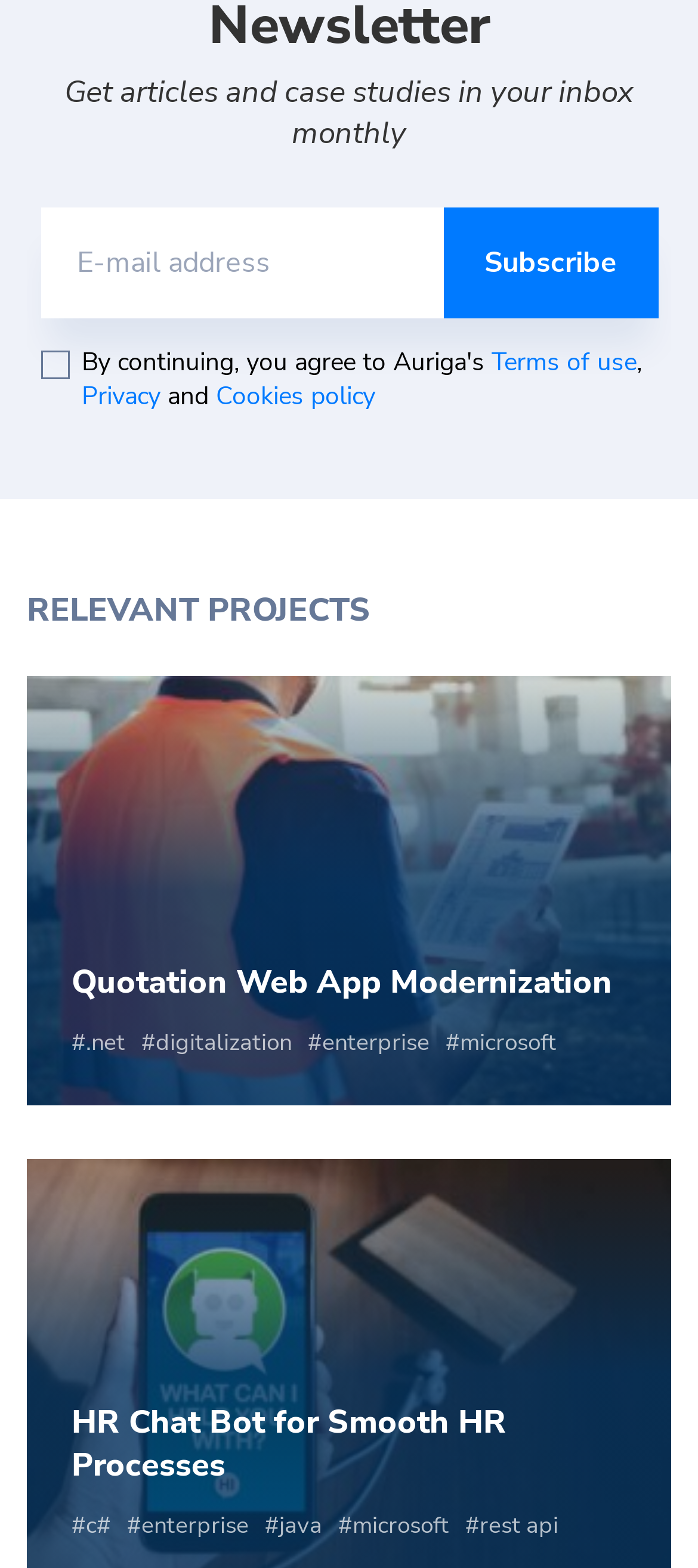Determine the bounding box coordinates for the region that must be clicked to execute the following instruction: "Enter email address".

[0.058, 0.133, 0.635, 0.204]